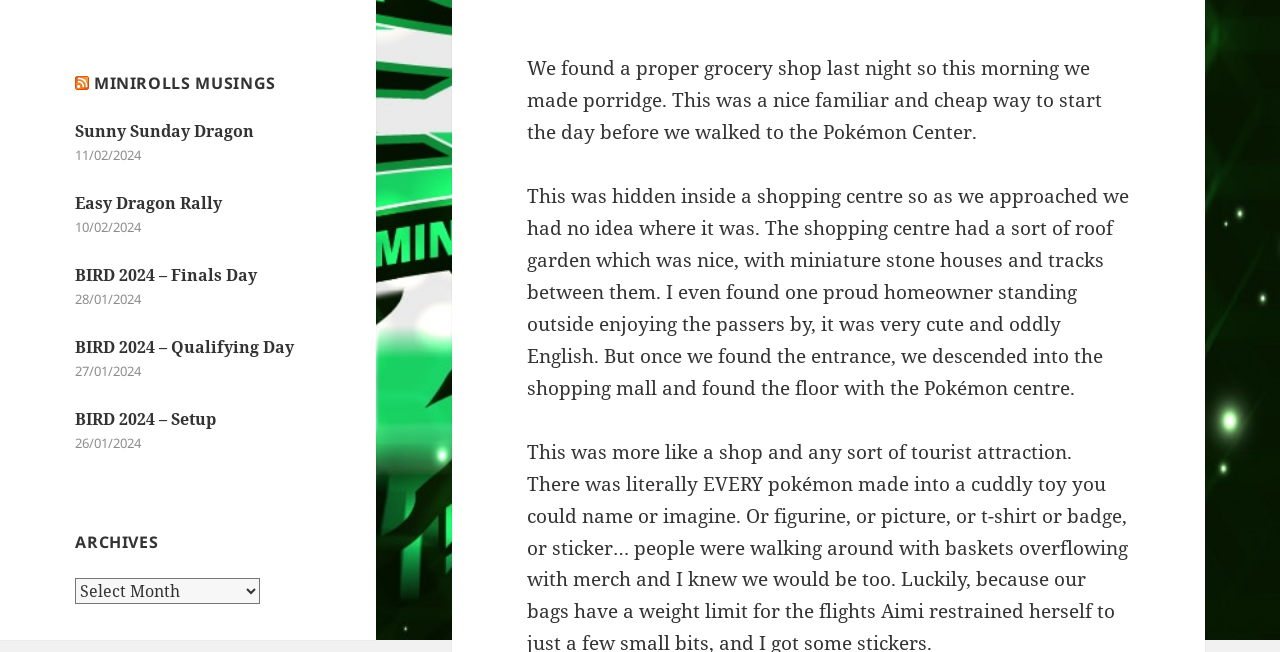Bounding box coordinates are specified in the format (top-left x, top-left y, bottom-right x, bottom-right y). All values are floating point numbers bounded between 0 and 1. Please provide the bounding box coordinate of the region this sentence describes: BIRD 2024 – Qualifying Day

[0.059, 0.515, 0.23, 0.549]